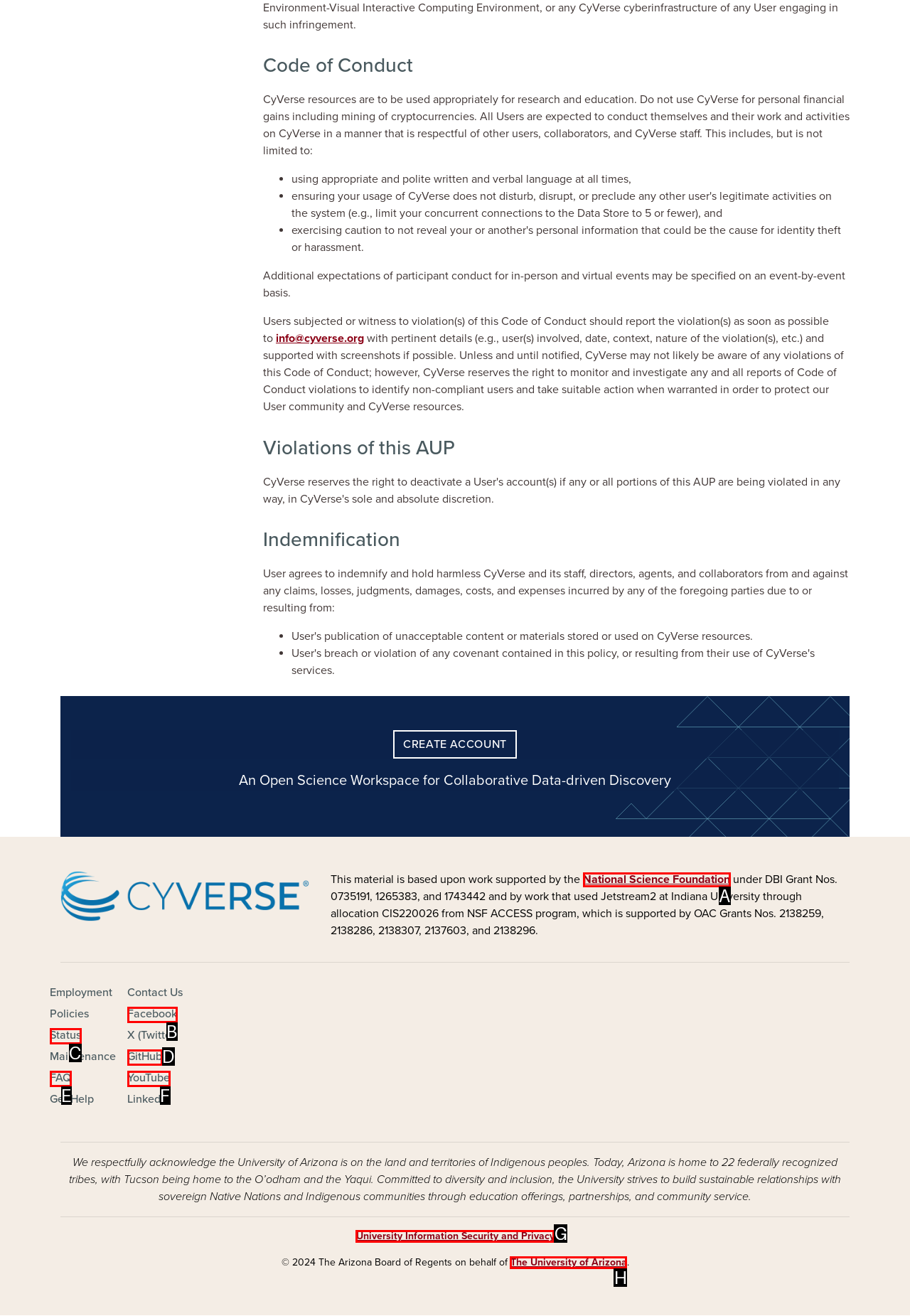From the provided options, which letter corresponds to the element described as: 2014 ISSUES
Answer with the letter only.

None